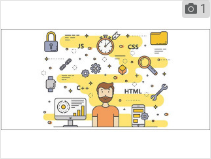Explain the image thoroughly, highlighting all key elements.

The image illustrates a digital workspace scene centered around a programmer or web developer. A man with a beard is depicted in an orange shirt, standing in front of a computer monitor adorned with graphics, which may represent data analytics or web development tools. Surrounding him are various icons representing essential web technologies such as HTML, CSS, and JavaScript, highlighted amidst playful graphics like gears, locks, and a magnifying glass. The vibrant background features a wave of yellow, infusing energy into the workspace atmosphere, symbolizing creativity and technical skills crucial for modern programmers. This visual encapsulates the essence of a dynamic role in technology, emphasizing the importance of both coding knowledge and analytical capabilities in today's digital world.